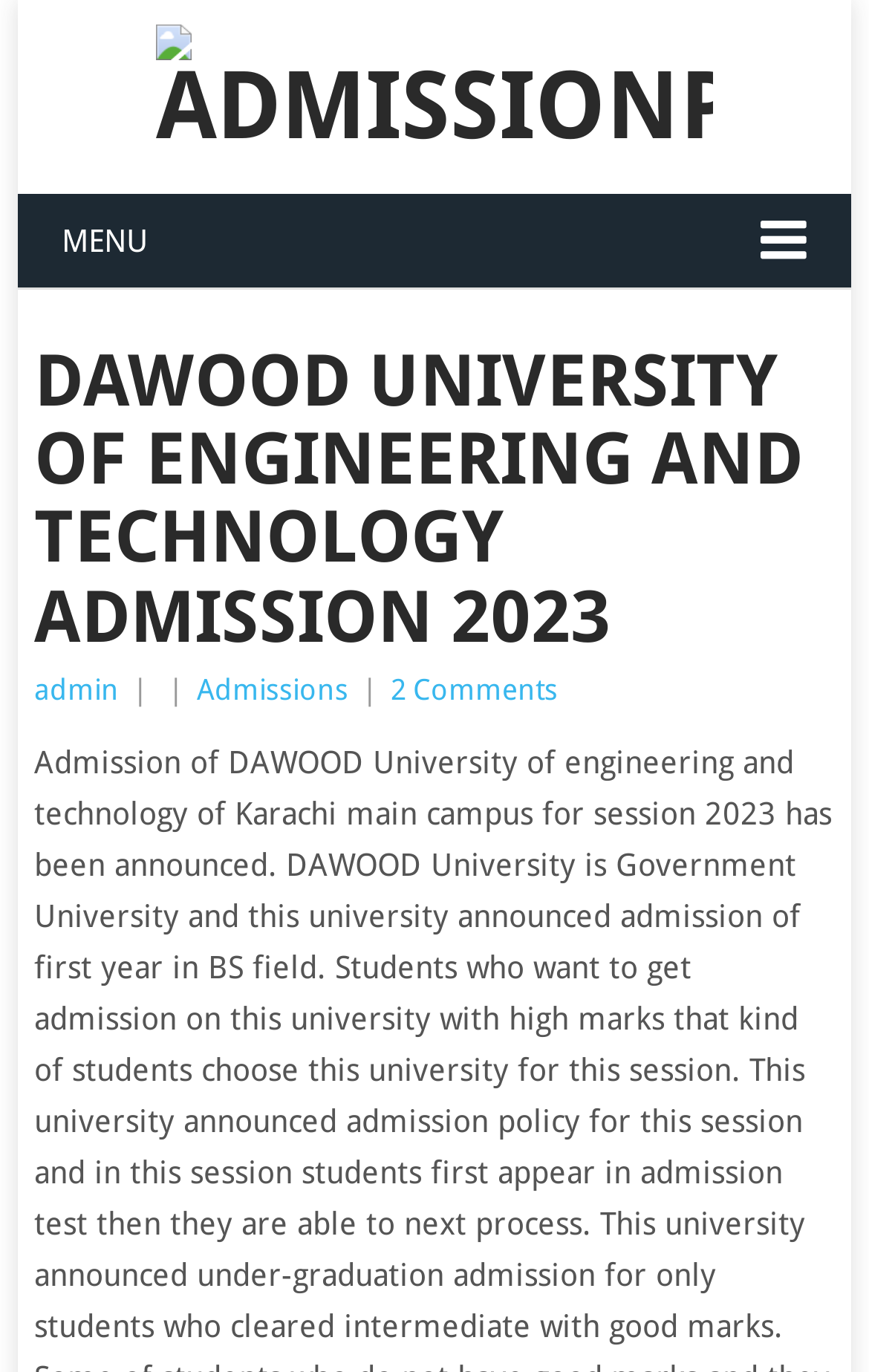Answer the question below using just one word or a short phrase: 
What is the purpose of the webpage?

Admission information